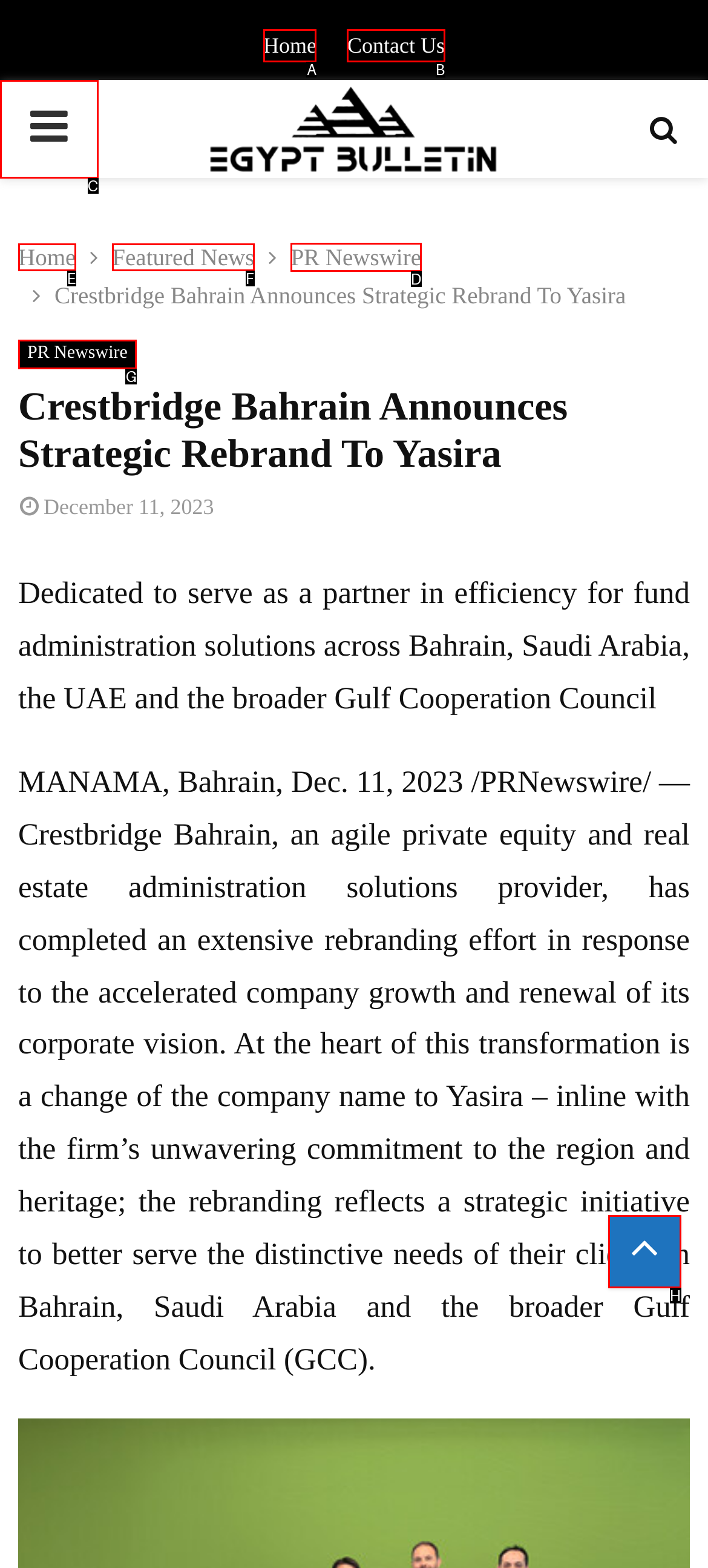Tell me which letter corresponds to the UI element that will allow you to View more on PR Newswire. Answer with the letter directly.

D